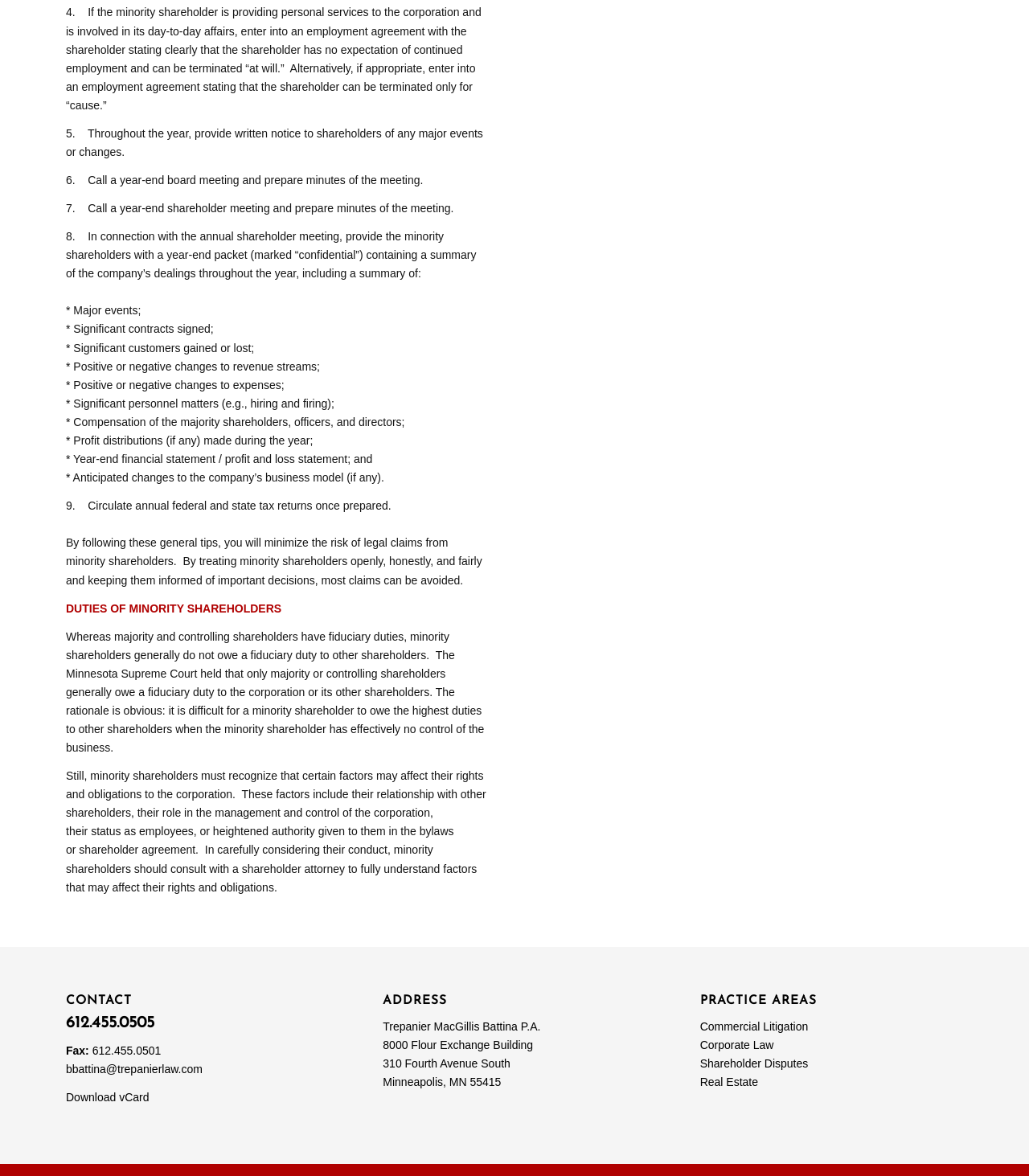What is the contact information of the law firm?
Carefully examine the image and provide a detailed answer to the question.

The contact information of the law firm is provided in the 'CONTACT' section of the webpage. The phone number is 612.455.0505, the fax number is 612.455.0501, and the email address is bbattina@trepanierlaw.com. This information is provided for individuals who want to get in touch with the law firm.